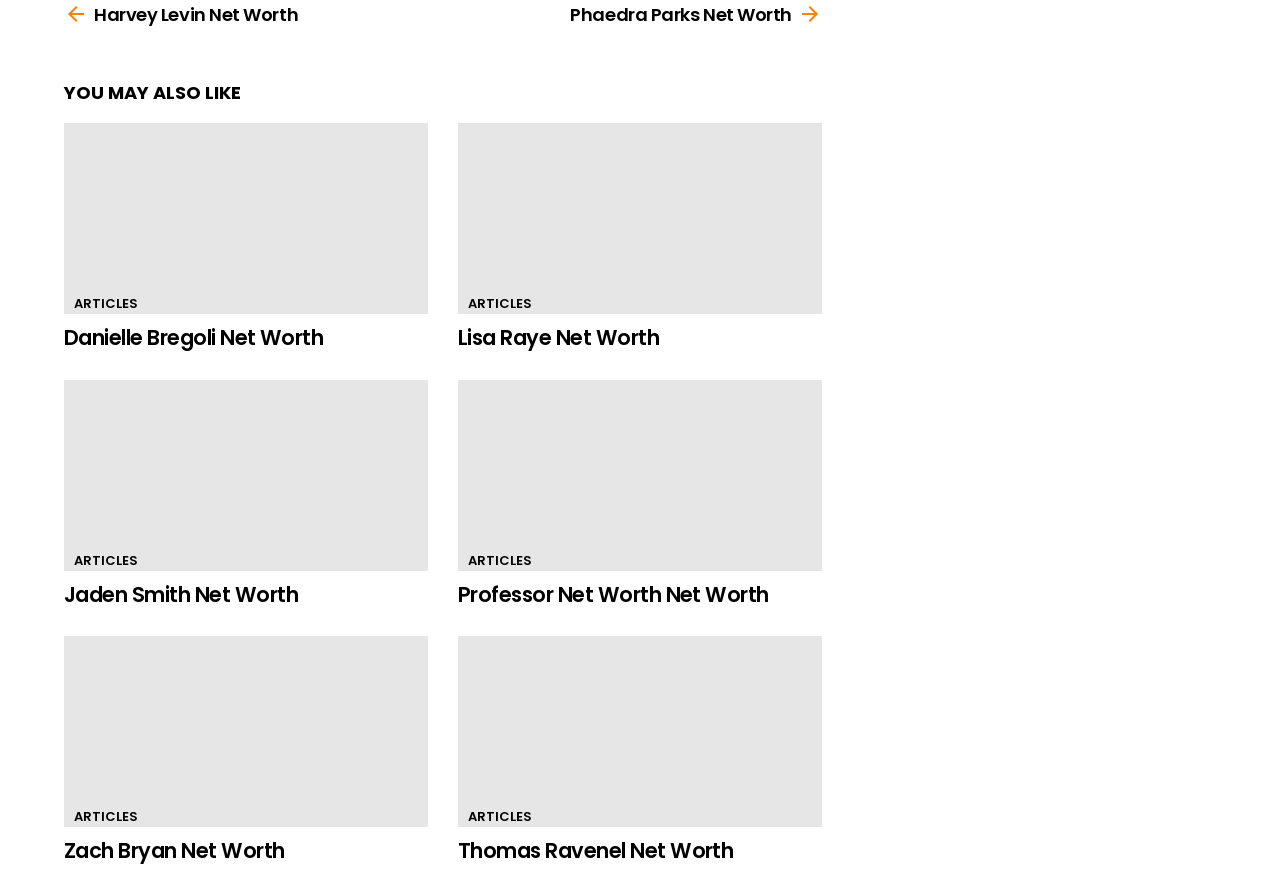Provide the bounding box coordinates for the UI element that is described by this text: "title="Thomas Ravenel Net Worth"". The coordinates should be in the form of four float numbers between 0 and 1: [left, top, right, bottom].

[0.358, 0.729, 0.642, 0.948]